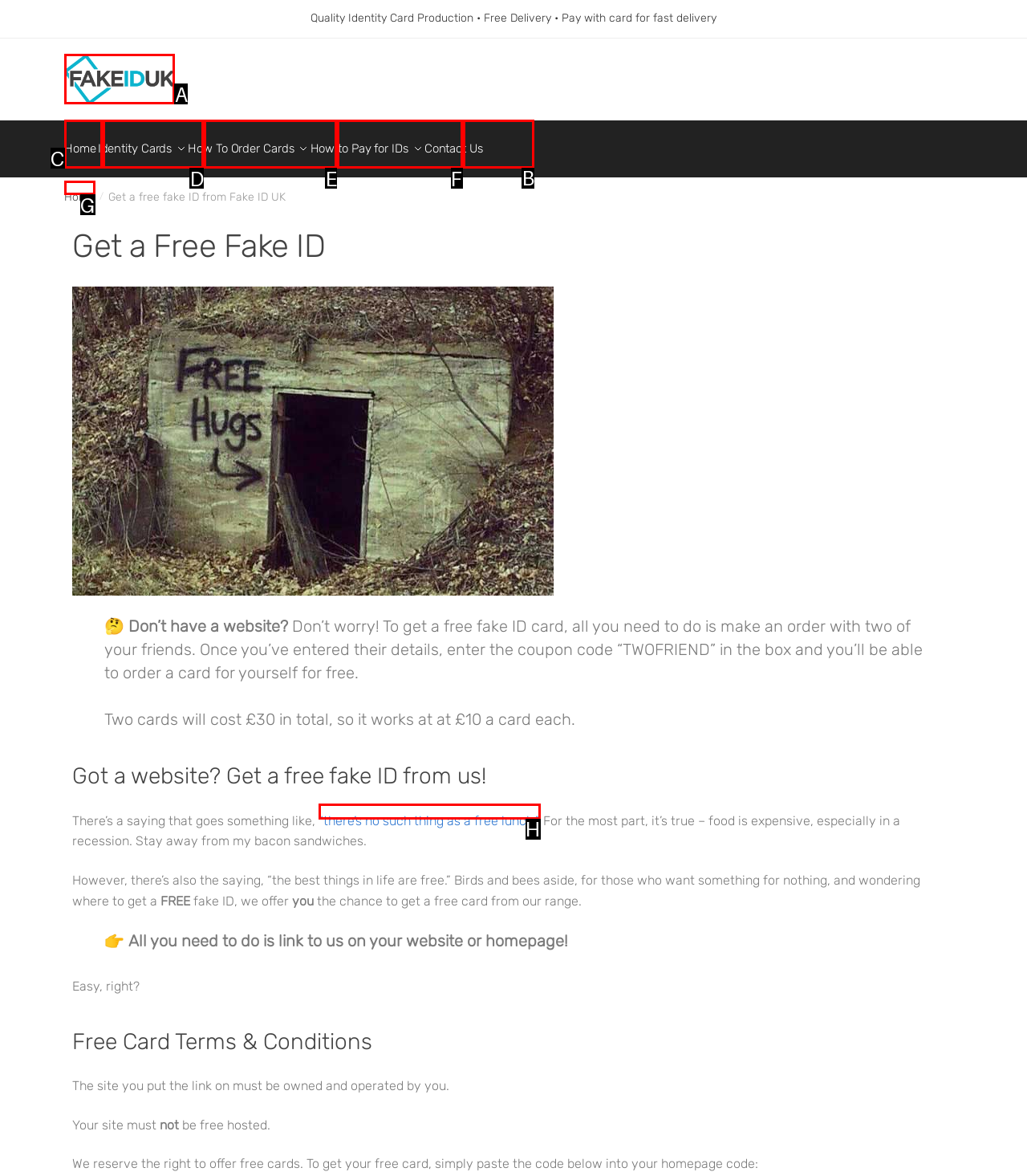What option should you select to complete this task: Click on the 'Contact Us' link? Indicate your answer by providing the letter only.

B